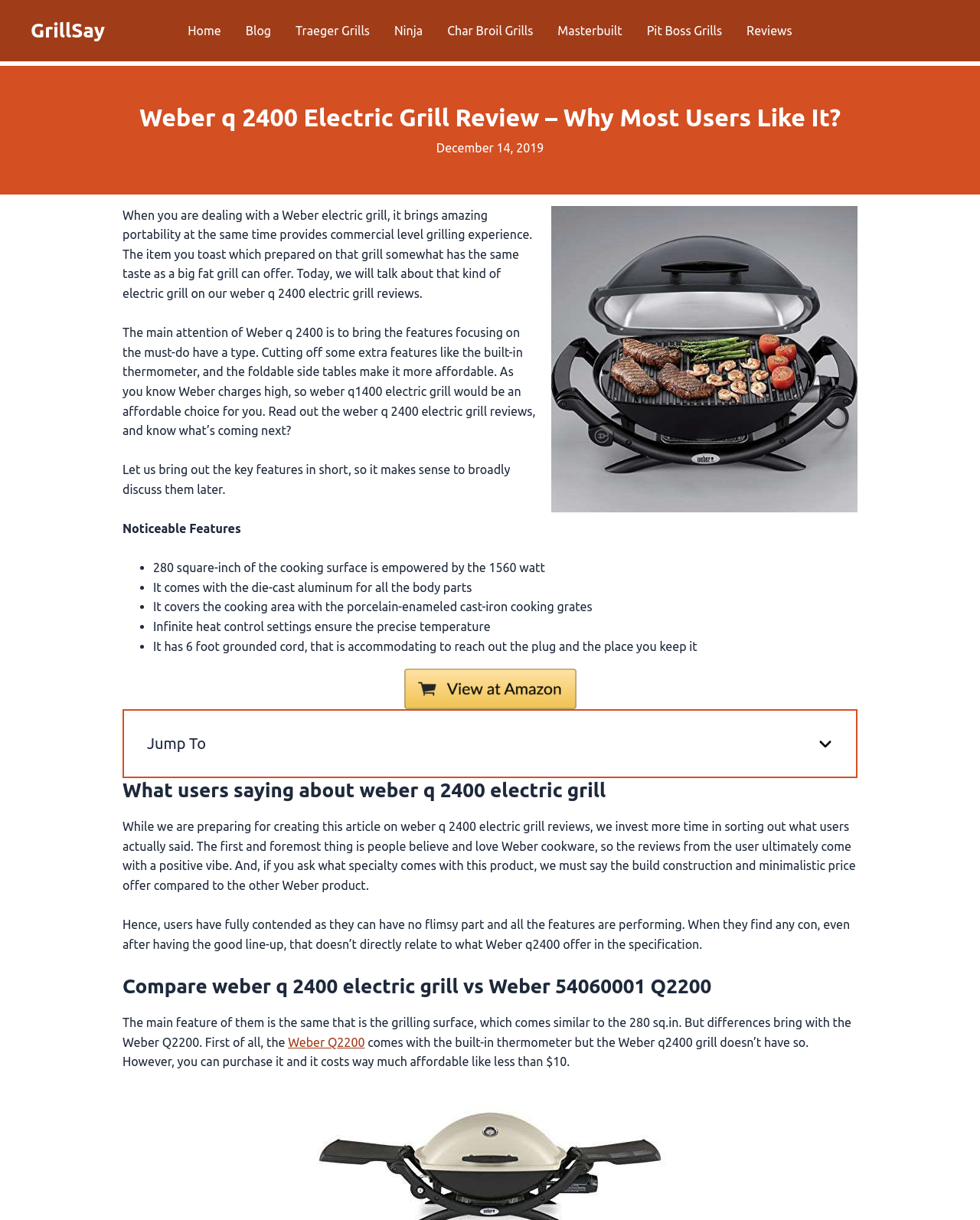Determine the main heading of the webpage and generate its text.

Weber q 2400 Electric Grill Review – Why Most Users Like It?